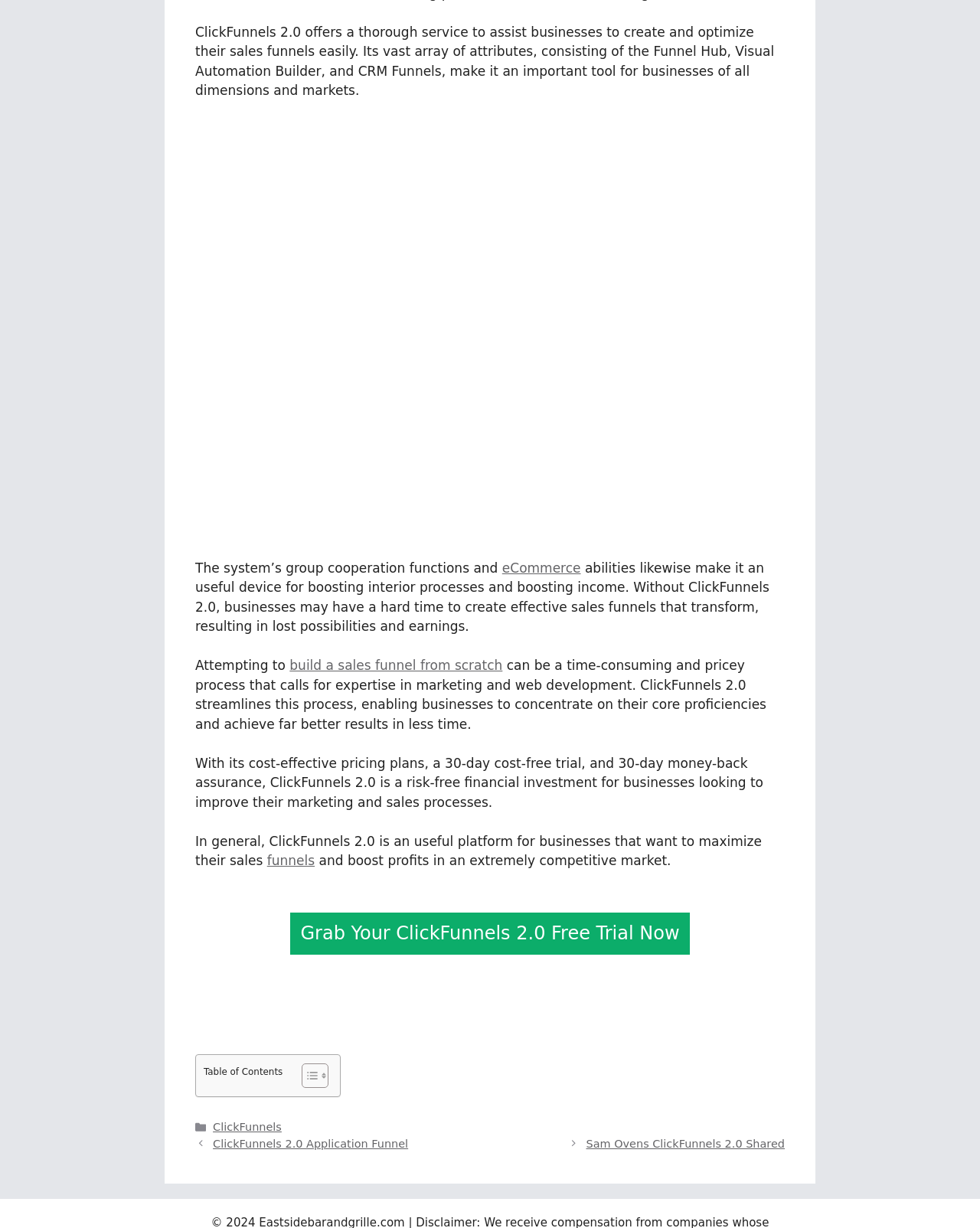What is the benefit of using ClickFunnels 2.0?
Ensure your answer is thorough and detailed.

The webpage mentions that ClickFunnels 2.0 has a 30-day free trial and a 30-day money-back assurance, making it a risk-free financial investment for businesses looking to improve their marketing and sales processes.